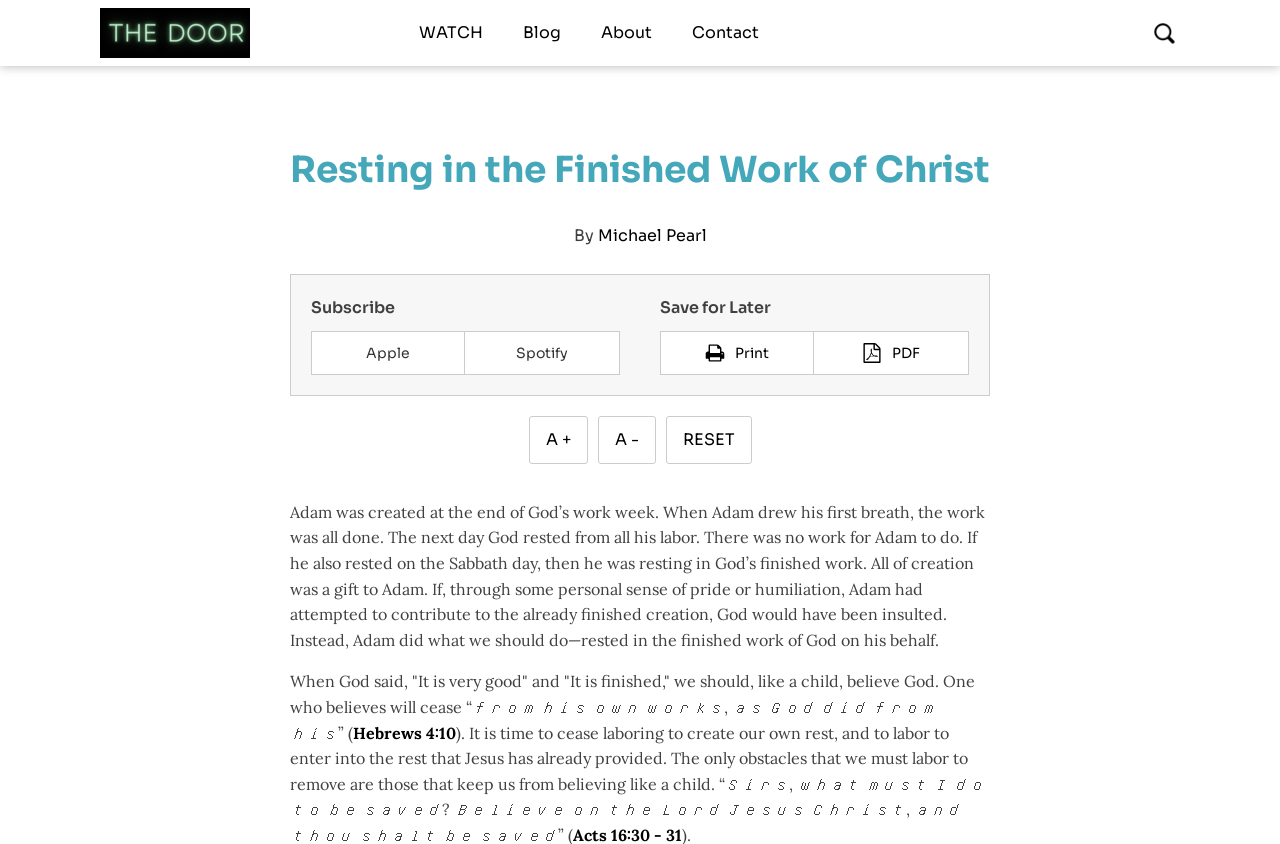What is the main topic of this article?
Using the image as a reference, deliver a detailed and thorough answer to the question.

The main topic of this article is about resting in God's finished work, which is evident from the main heading 'Resting in the Finished Work of Christ' and the content of the article that discusses Adam's creation and God's rest on the Sabbath day.